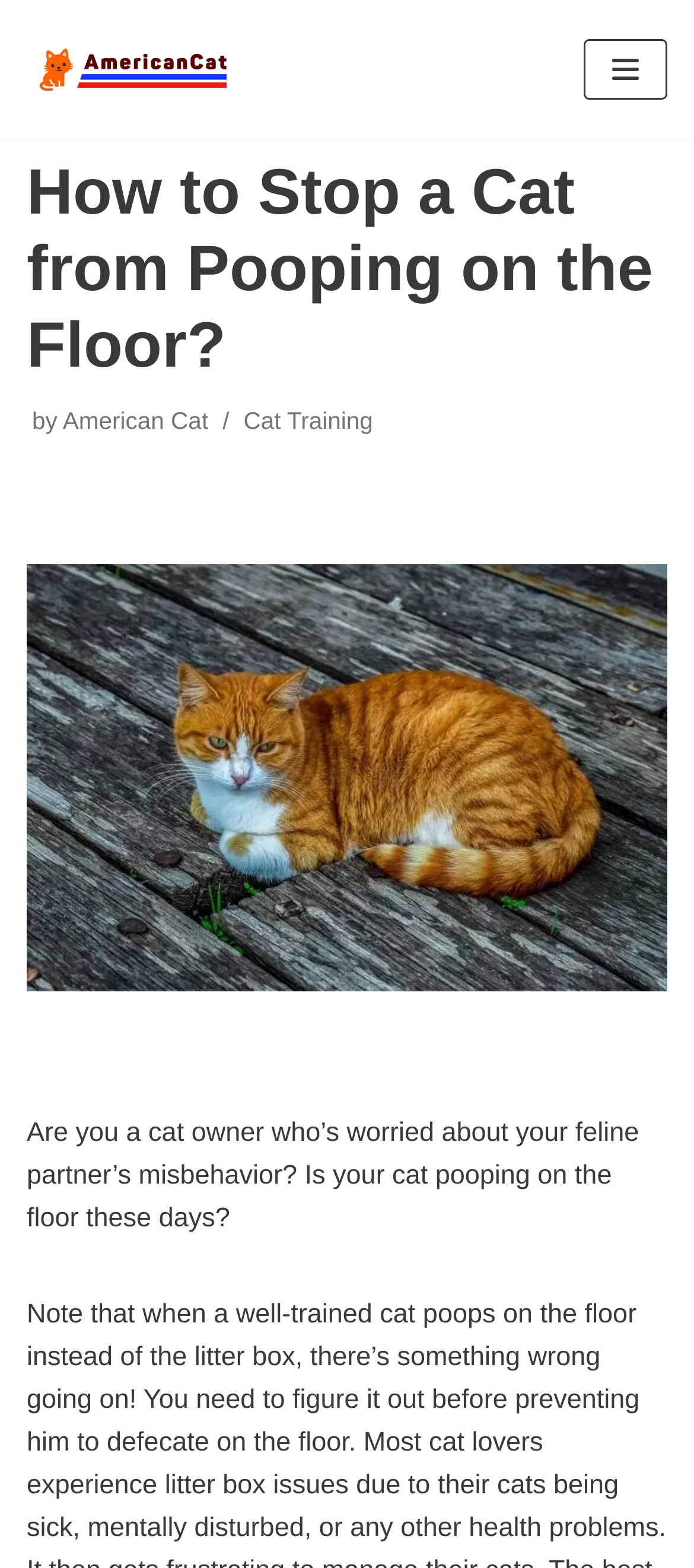Find the bounding box coordinates for the UI element that matches this description: "name="pwd" placeholder="Password"".

None